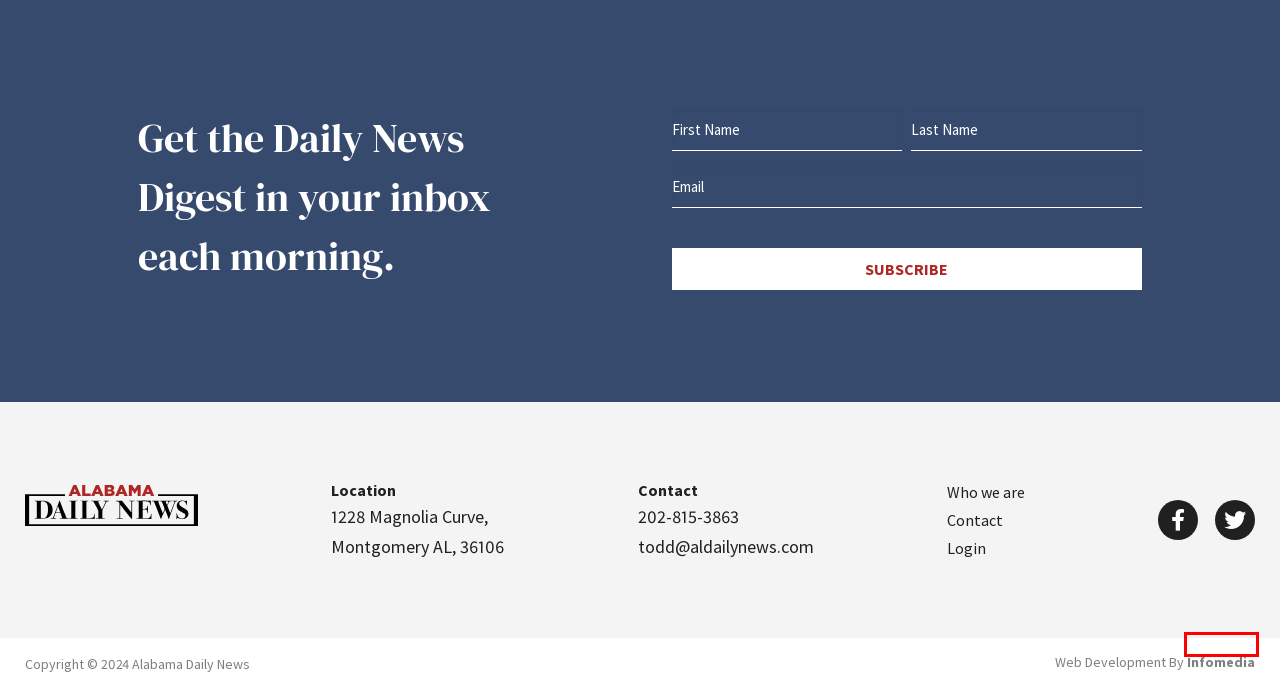Review the screenshot of a webpage that includes a red bounding box. Choose the most suitable webpage description that matches the new webpage after clicking the element within the red bounding box. Here are the candidates:
A. Future of Alabama ethics law reform uncertain after bill dies in committee - Alabama Daily News
B. News Archives - Alabama Daily News
C. Who we are - Alabama Daily News
D. Campaign 2024 Archives - Alabama Daily News
E. Legislative briefs for May 8: Final passage of property tax cap - Alabama Daily News
F. Website Design and Development Birmingham AL | Infomedia
G. Contact - Alabama Daily News
H. Podcasts & Videos Archives - Alabama Daily News

F